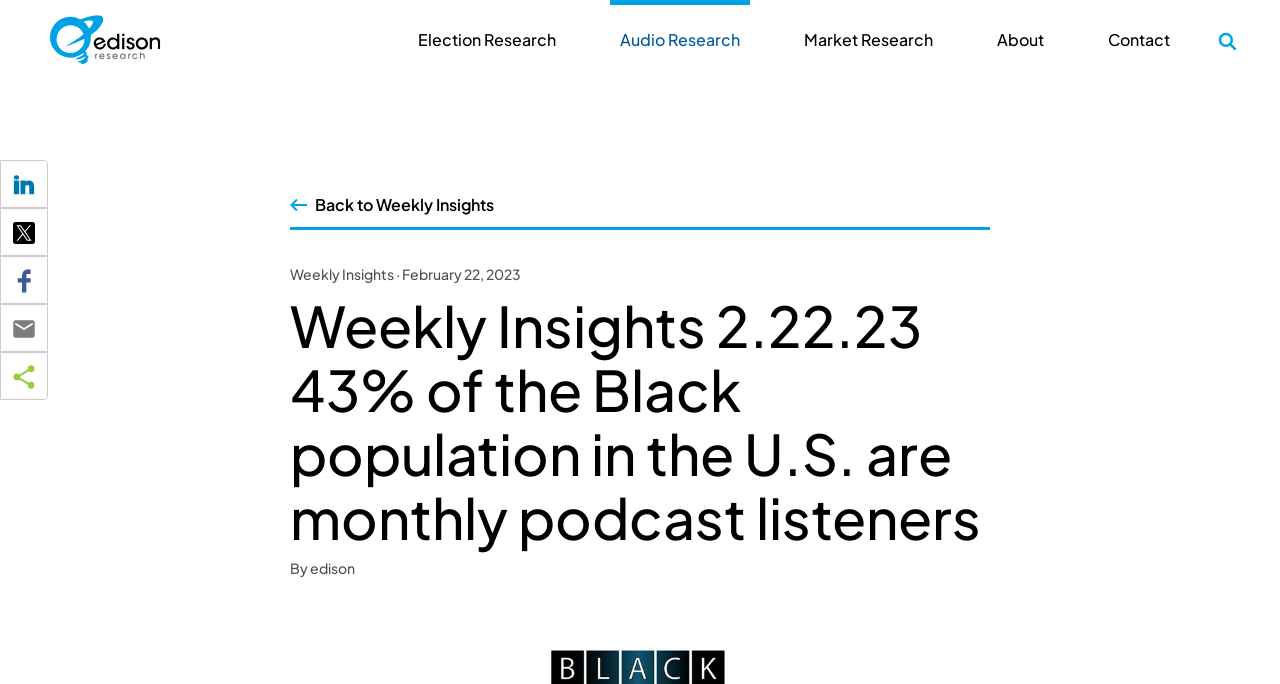How many social media sharing buttons are available? Based on the screenshot, please respond with a single word or phrase.

5